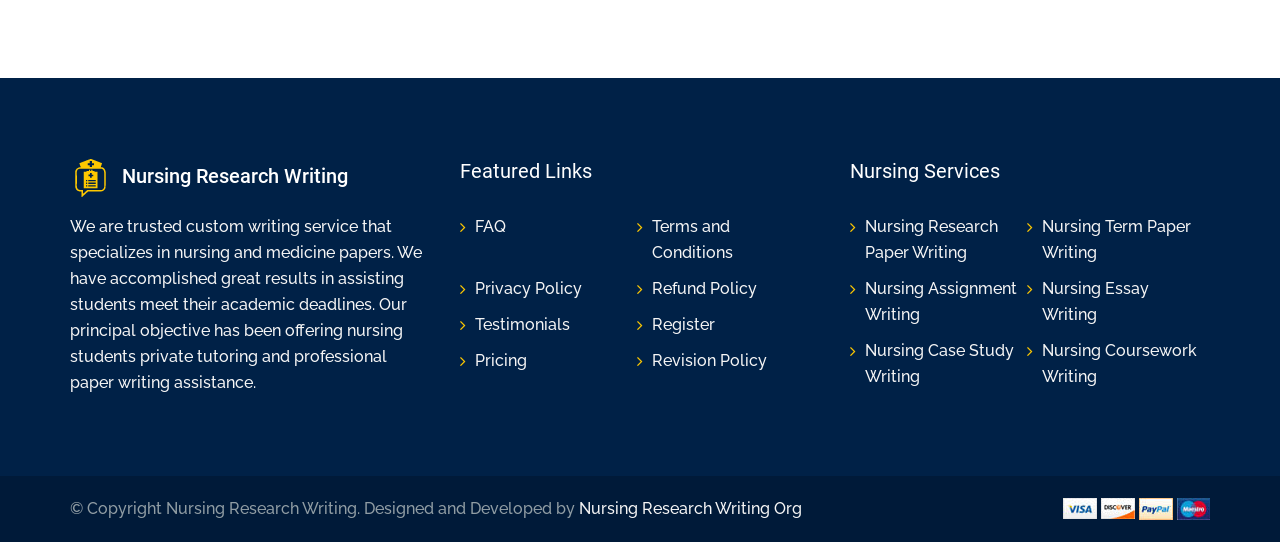Based on the element description: "Nursing Essay Writing", identify the UI element and provide its bounding box coordinates. Use four float numbers between 0 and 1, [left, top, right, bottom].

[0.814, 0.515, 0.897, 0.598]